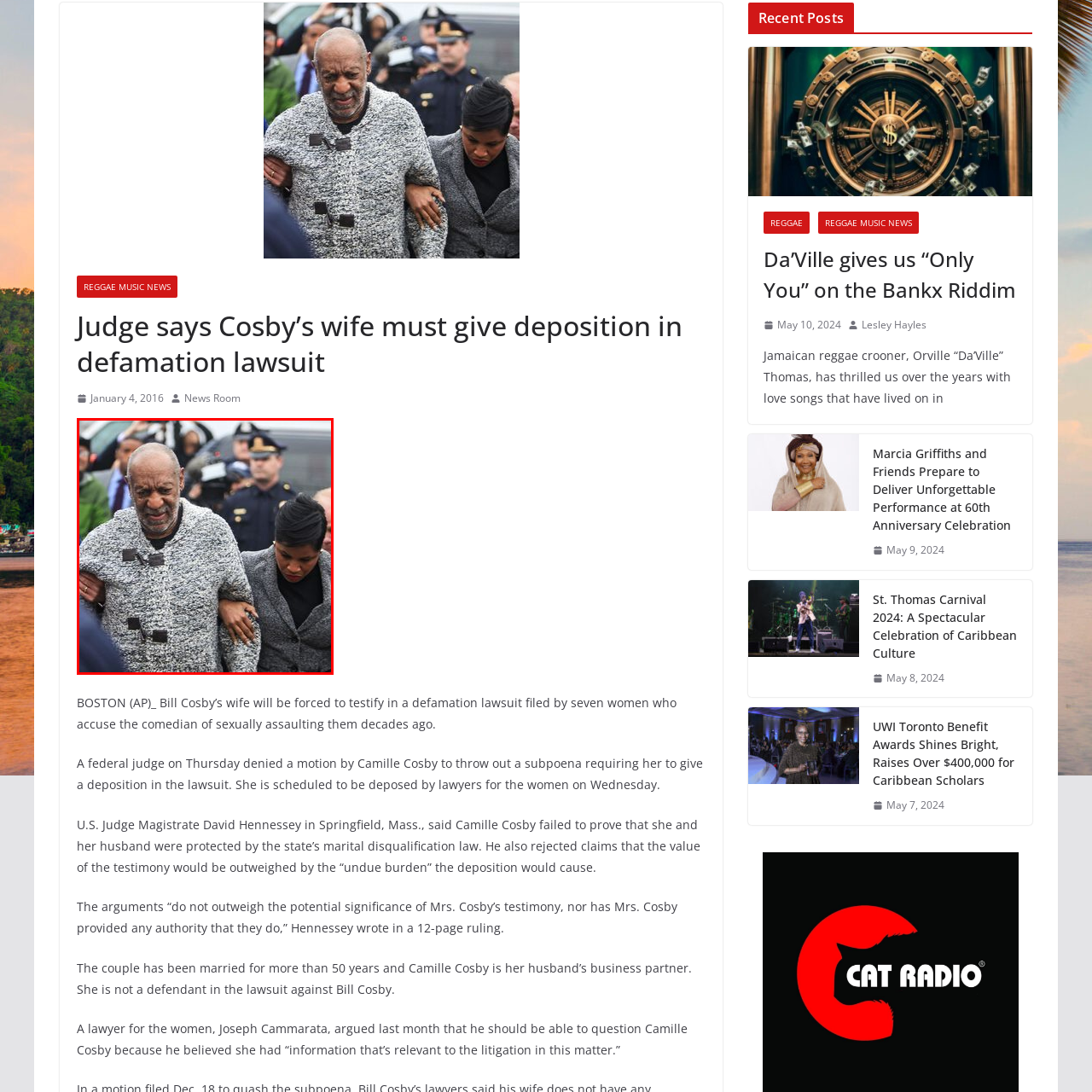What is the mood of Bill Cosby in the image?
Look closely at the image within the red bounding box and respond to the question with one word or a brief phrase.

Somber